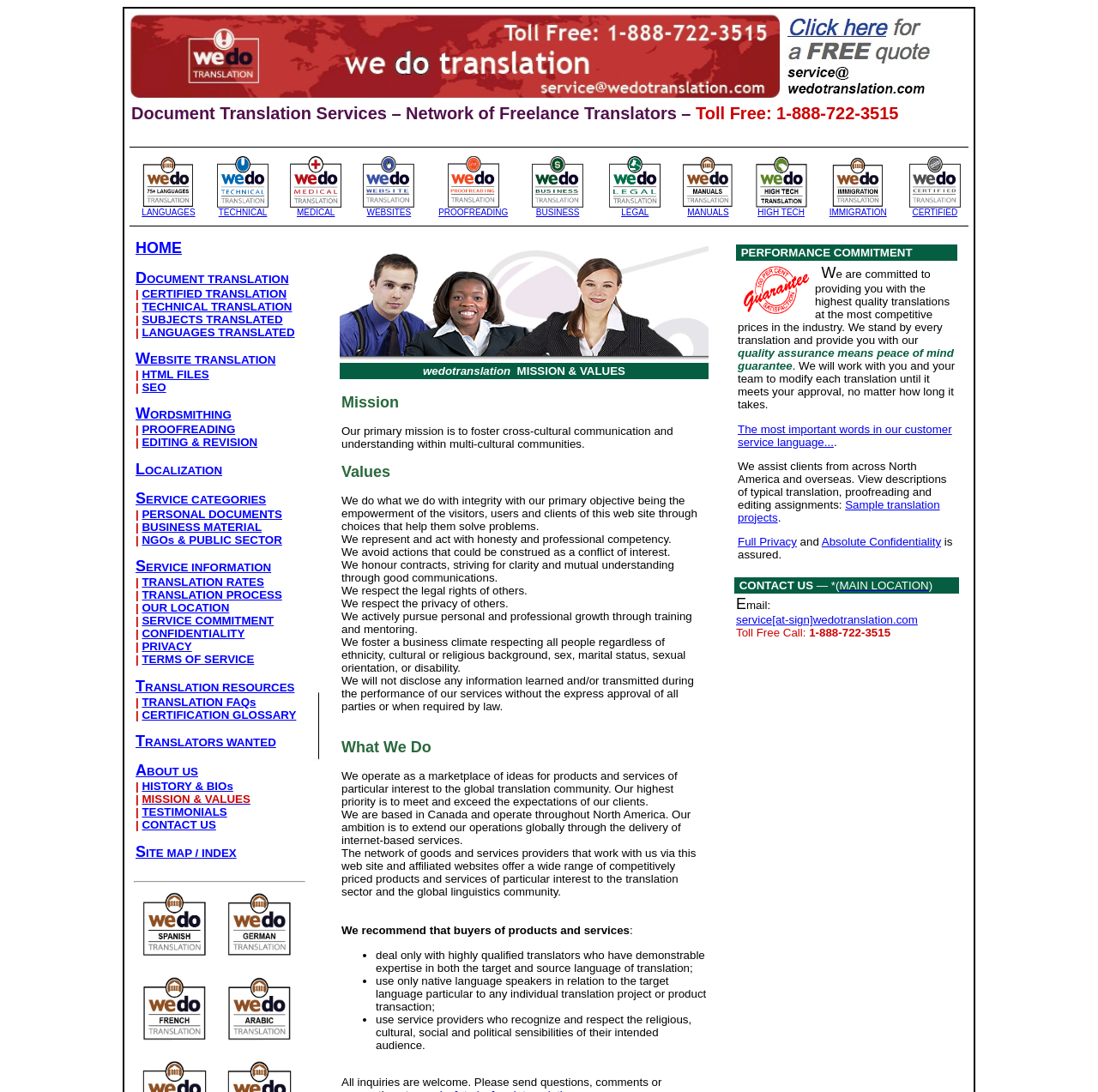How many languages are supported for document translation?
Based on the image, provide a one-word or brief-phrase response.

75+